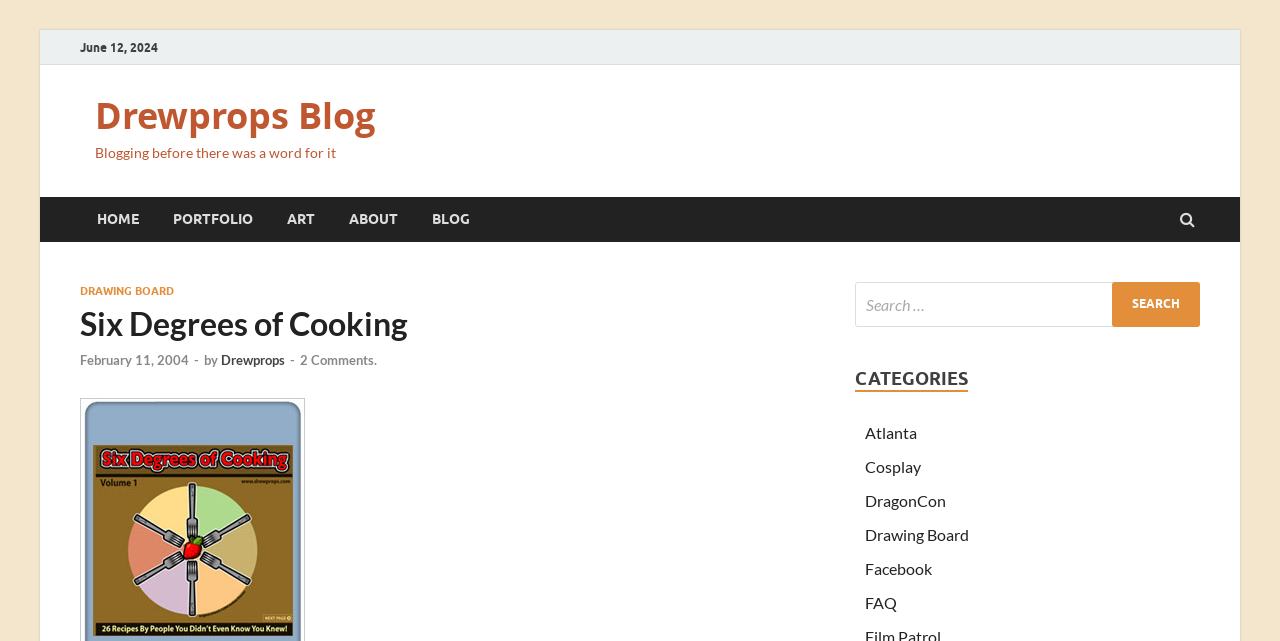Could you highlight the region that needs to be clicked to execute the instruction: "view categories"?

[0.668, 0.572, 0.756, 0.612]